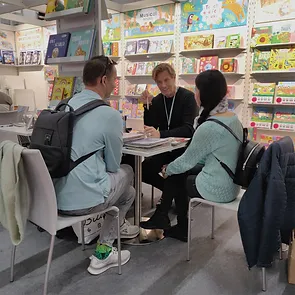Generate a detailed explanation of the scene depicted in the image.

The image portrays a professional interaction at a trade show, showcasing a seated meeting involving three individuals engaged in discussion. Two attendees, dressed in casual attire with backpacks, face a representative at a table, likely discussing business opportunities related to children's books or educational materials. In the background, colorful books are visible on shelves, indicating a vibrant setting associated with publishing and trade events. This meeting reflects the excitement of upcoming trade shows, such as the Frankfurt Book Fair and London Book Fair, as mentioned in the promotional text. Overall, the scene captures the dynamic environment of networking and collaboration within the publishing industry.